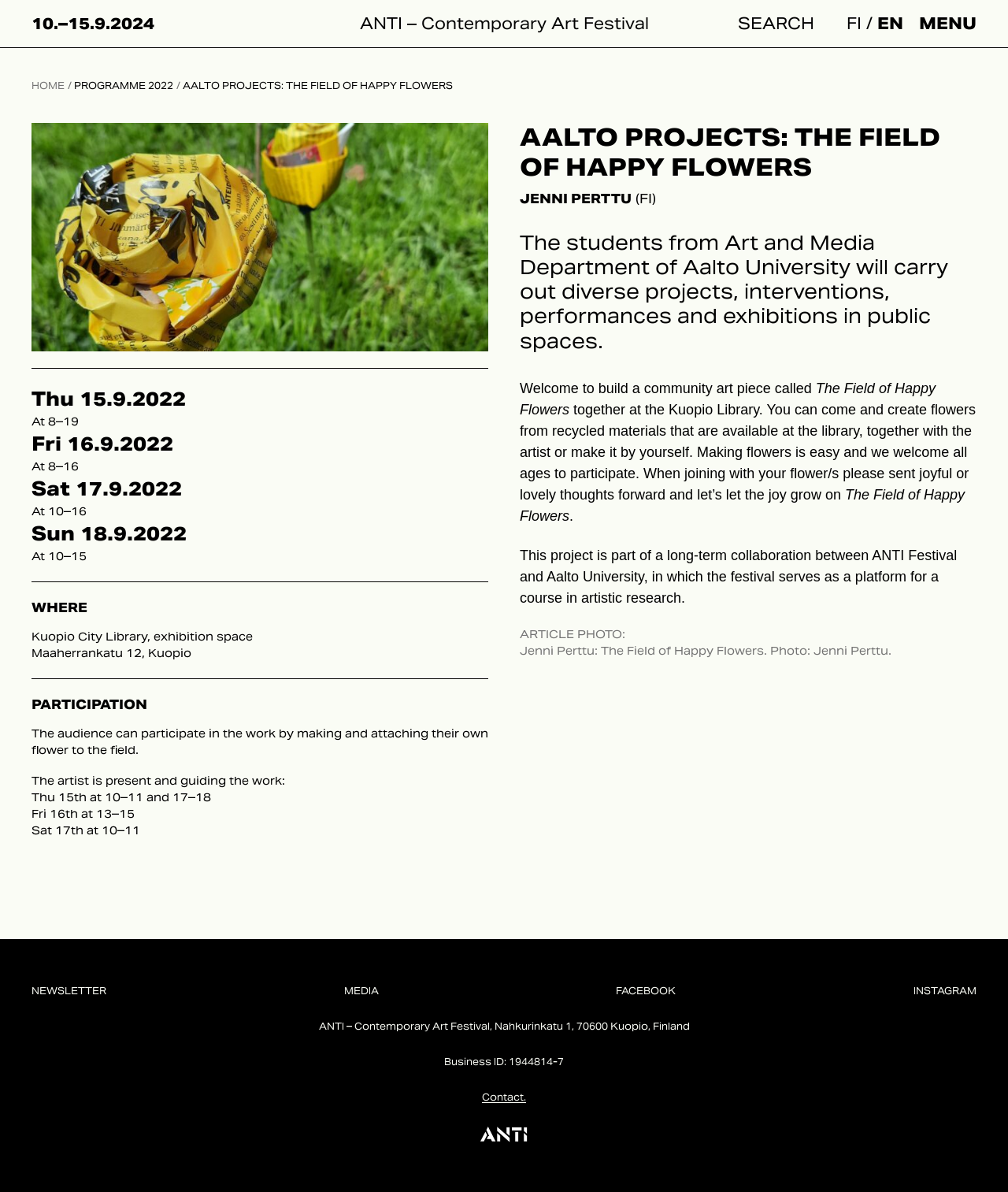Locate the bounding box coordinates of the element's region that should be clicked to carry out the following instruction: "Go to the programme 2022". The coordinates need to be four float numbers between 0 and 1, i.e., [left, top, right, bottom].

[0.074, 0.067, 0.172, 0.077]